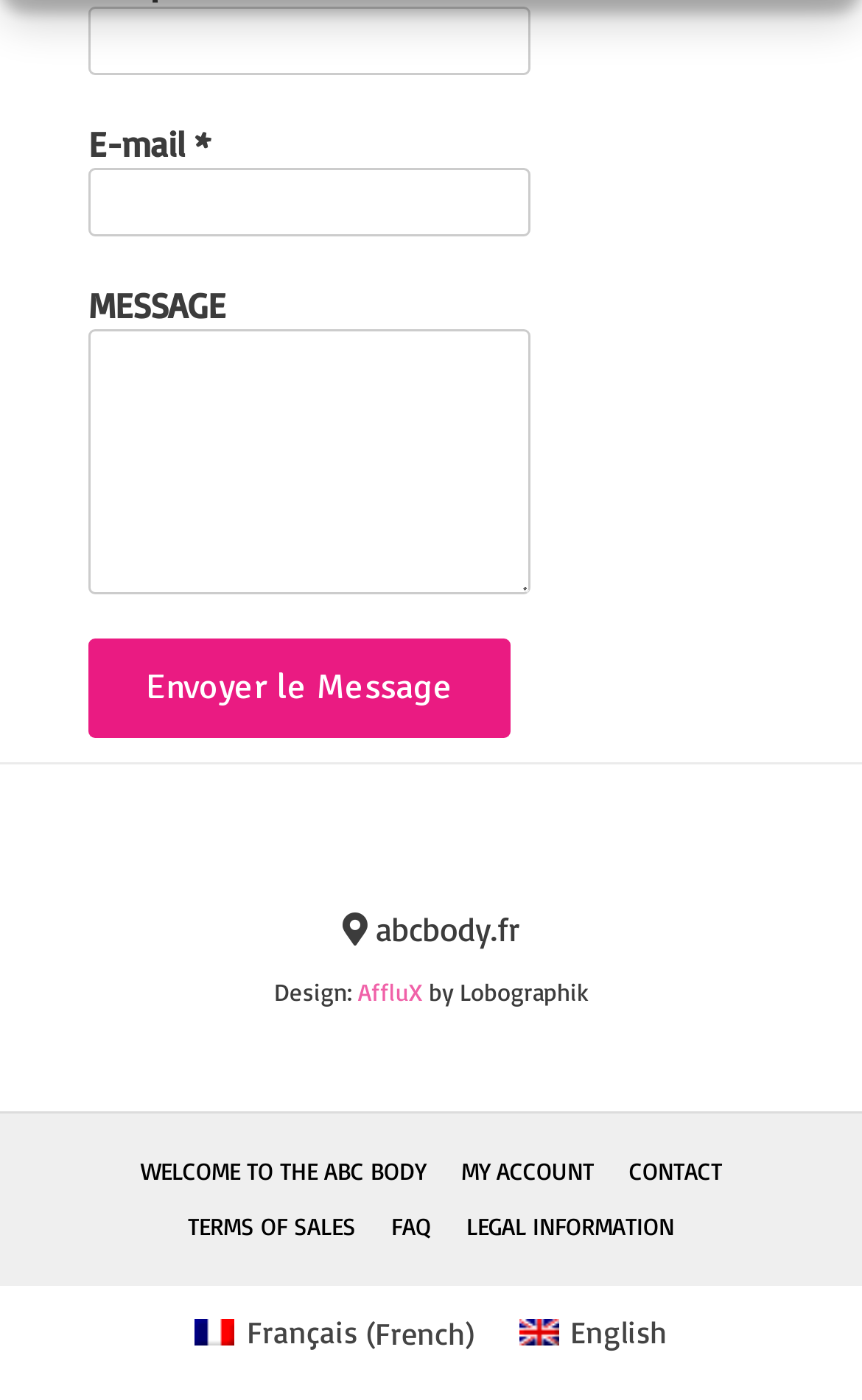Provide the bounding box coordinates of the area you need to click to execute the following instruction: "Enter email".

[0.103, 0.12, 0.615, 0.168]